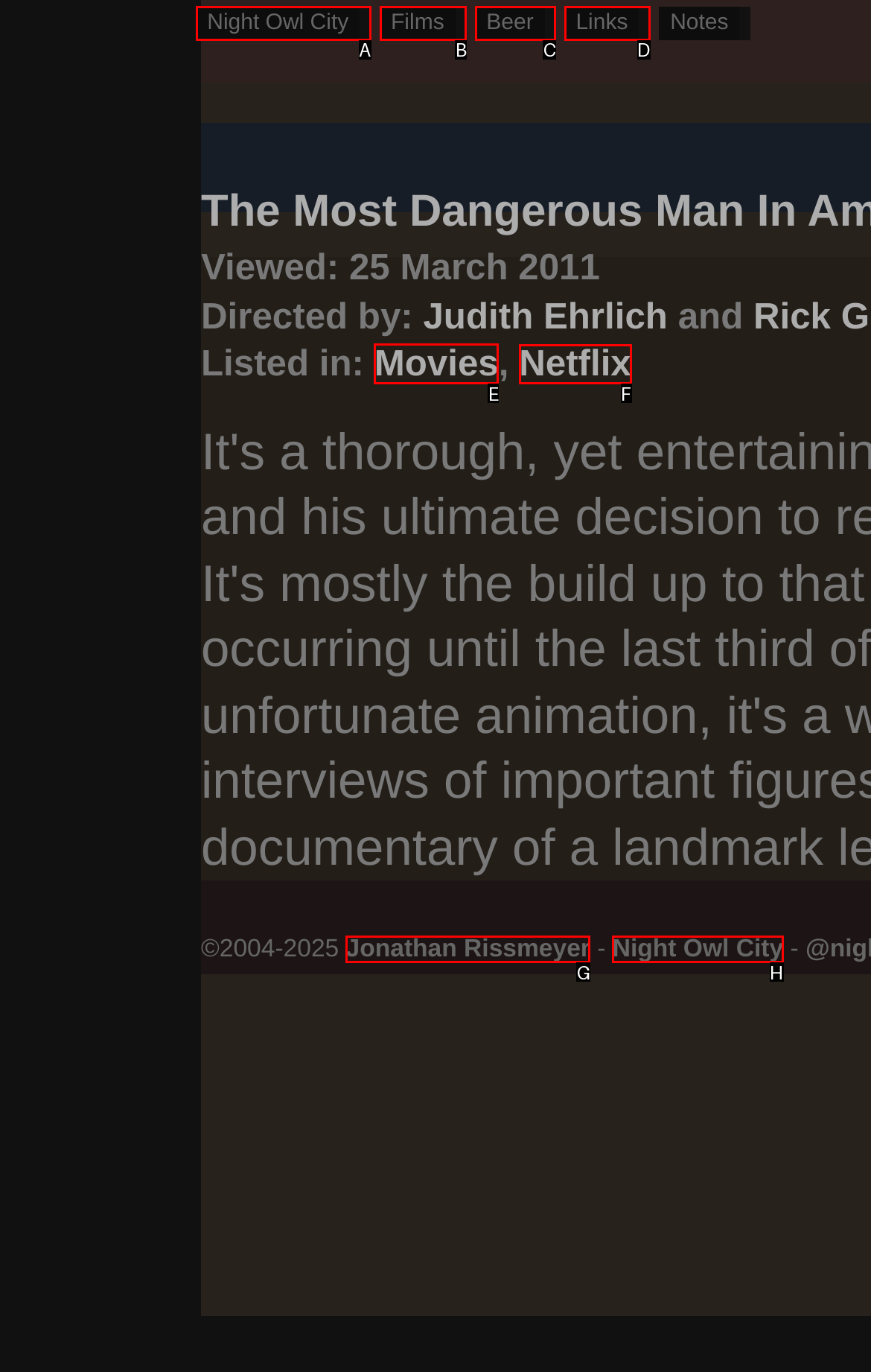Select the appropriate letter to fulfill the given instruction: go to Netflix page
Provide the letter of the correct option directly.

F